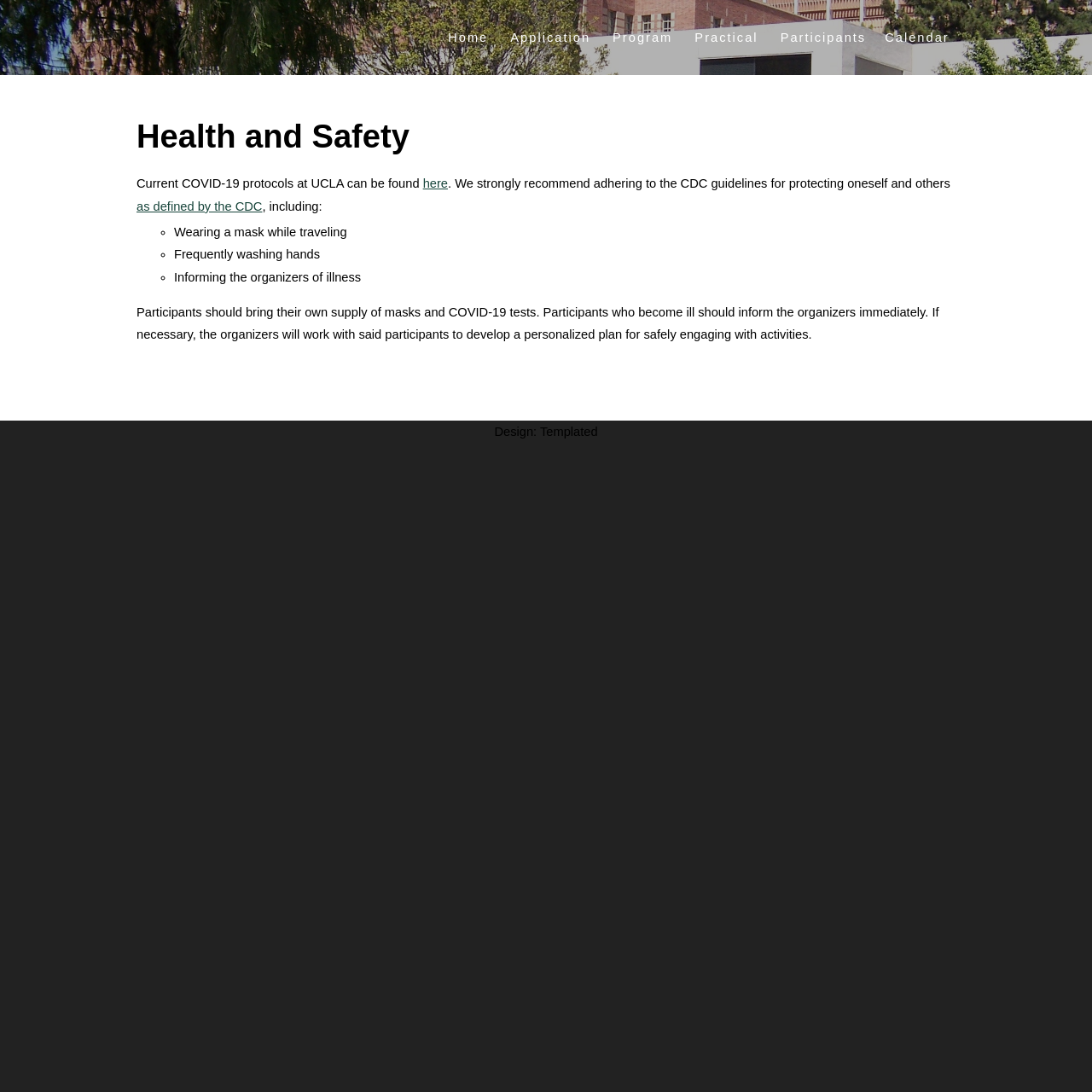What should participants bring to the program?
Provide a short answer using one word or a brief phrase based on the image.

Masks and COVID-19 tests